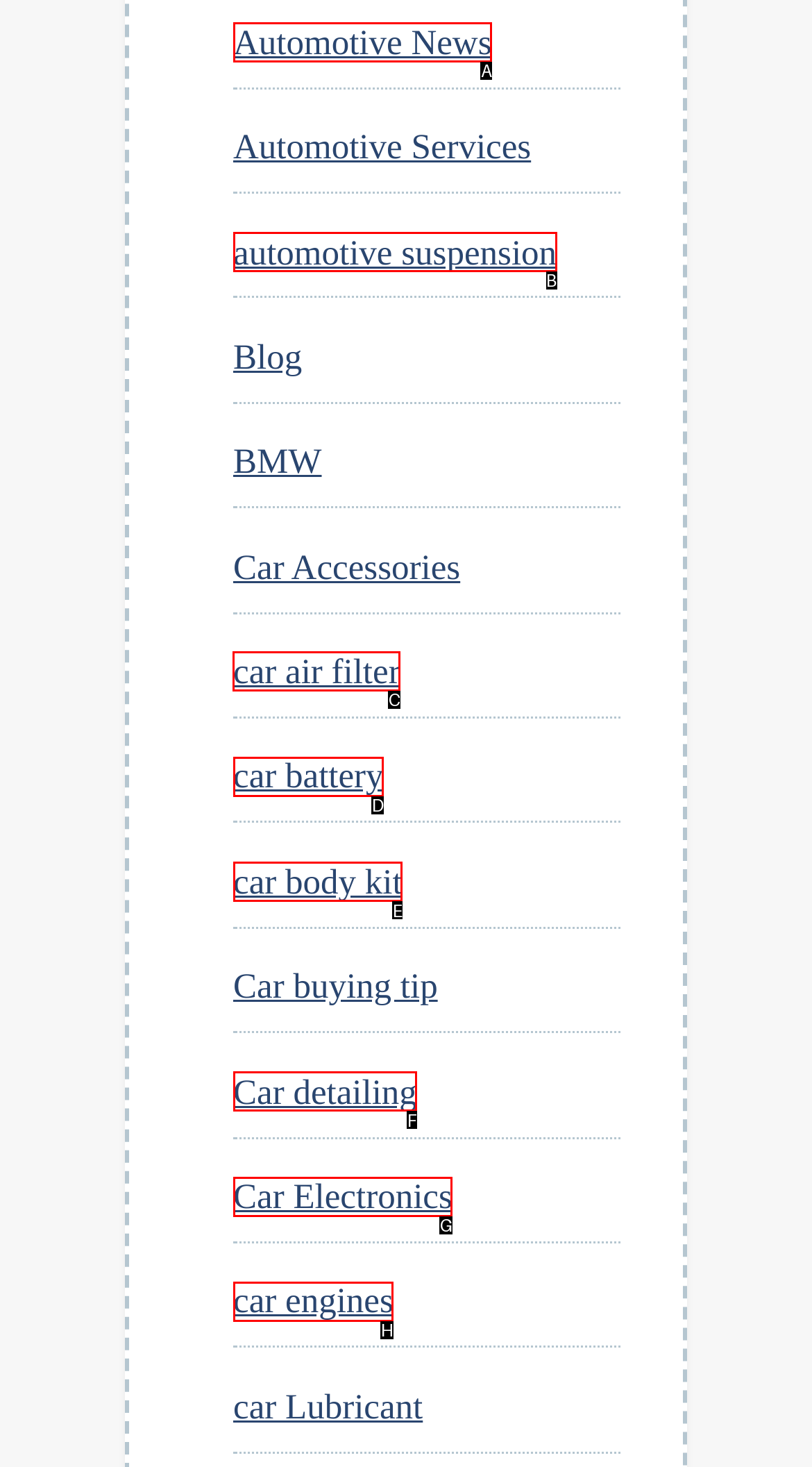Given the task: Learn about car air filter, indicate which boxed UI element should be clicked. Provide your answer using the letter associated with the correct choice.

C